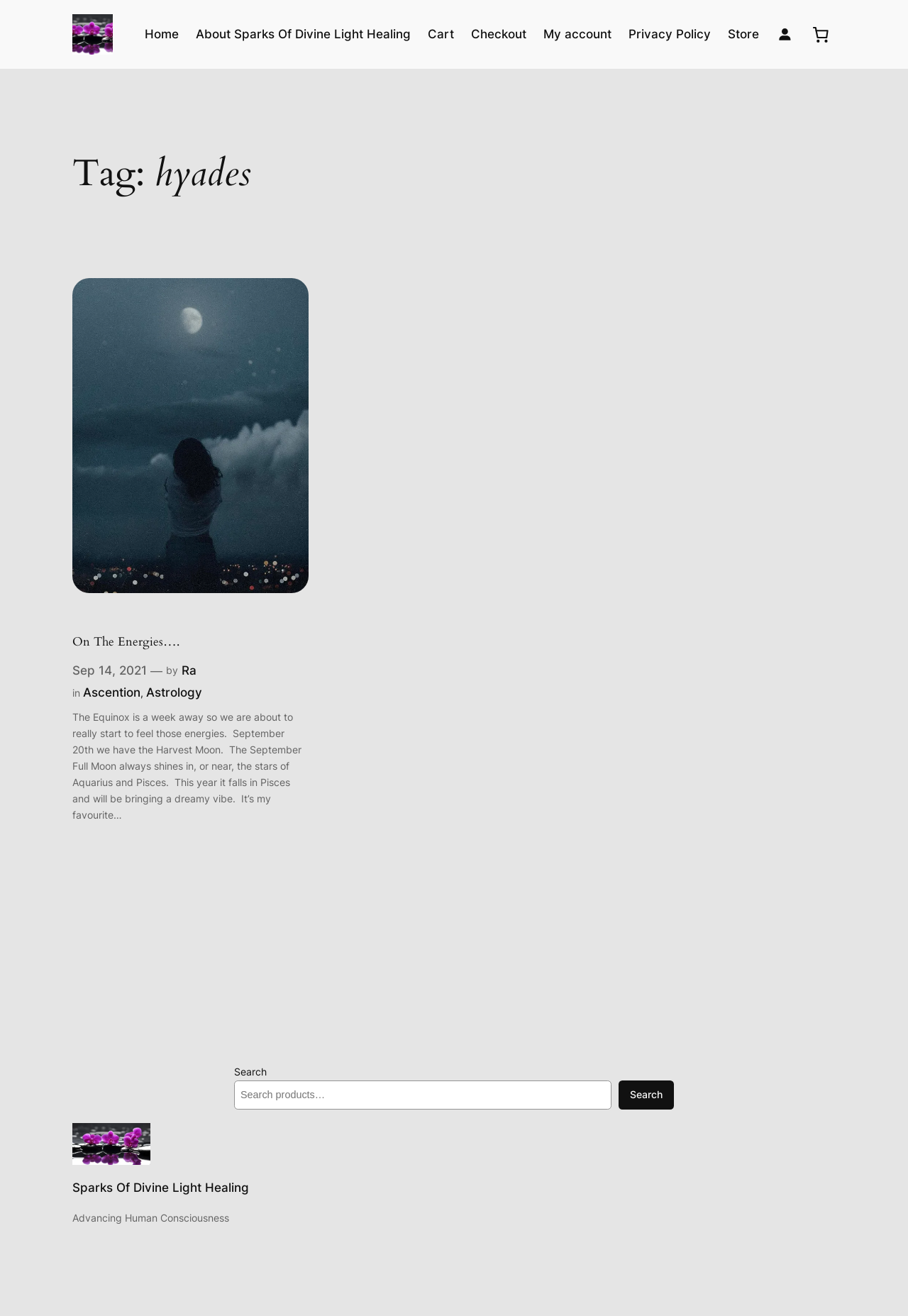What is the date of the first article?
Give a thorough and detailed response to the question.

I found the answer by looking at the link element with the text 'Sep 14, 2021' which is located below the heading 'On The Energies…' and above the text '— by Ra'.